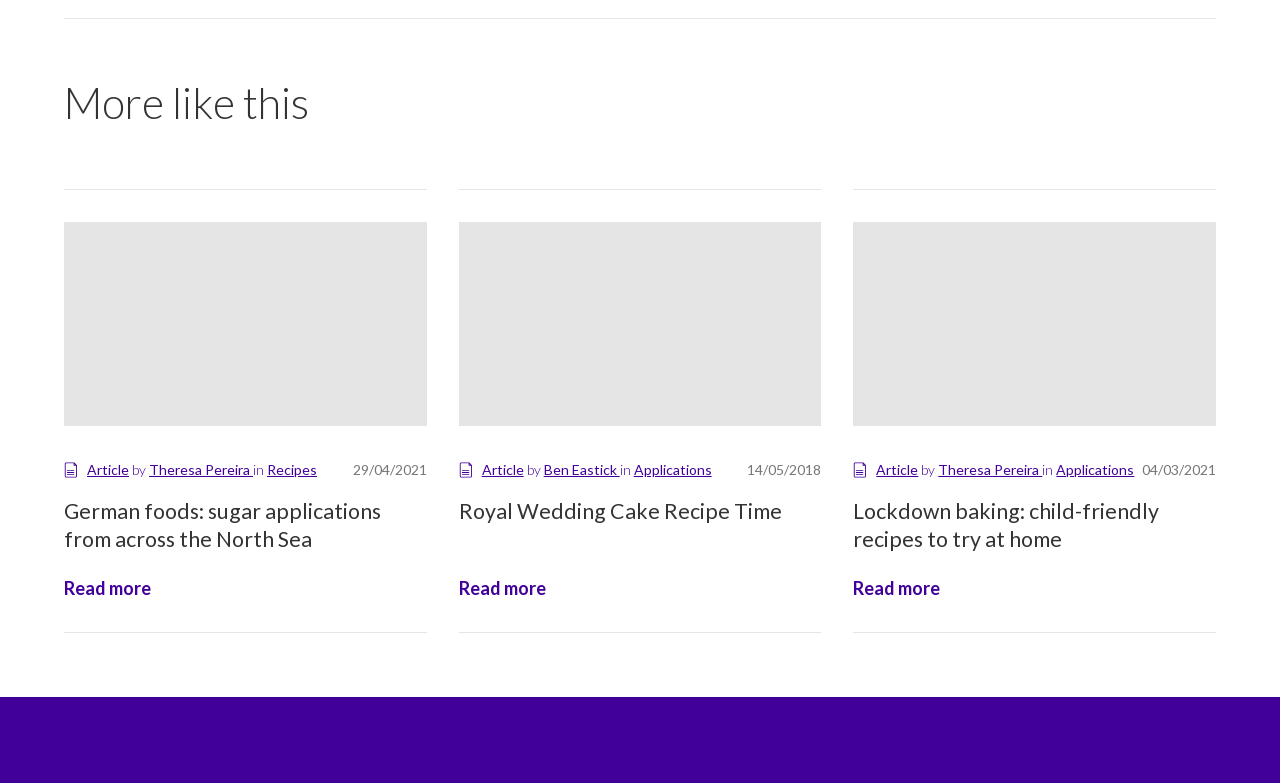Utilize the information from the image to answer the question in detail:
What is the topic of the first article?

The first article is about sugar coated caramelized nuts, which can be inferred from the image description 'Sugar coated caramelized nuts for sale during Christmas market' and the link 'Article' next to it.